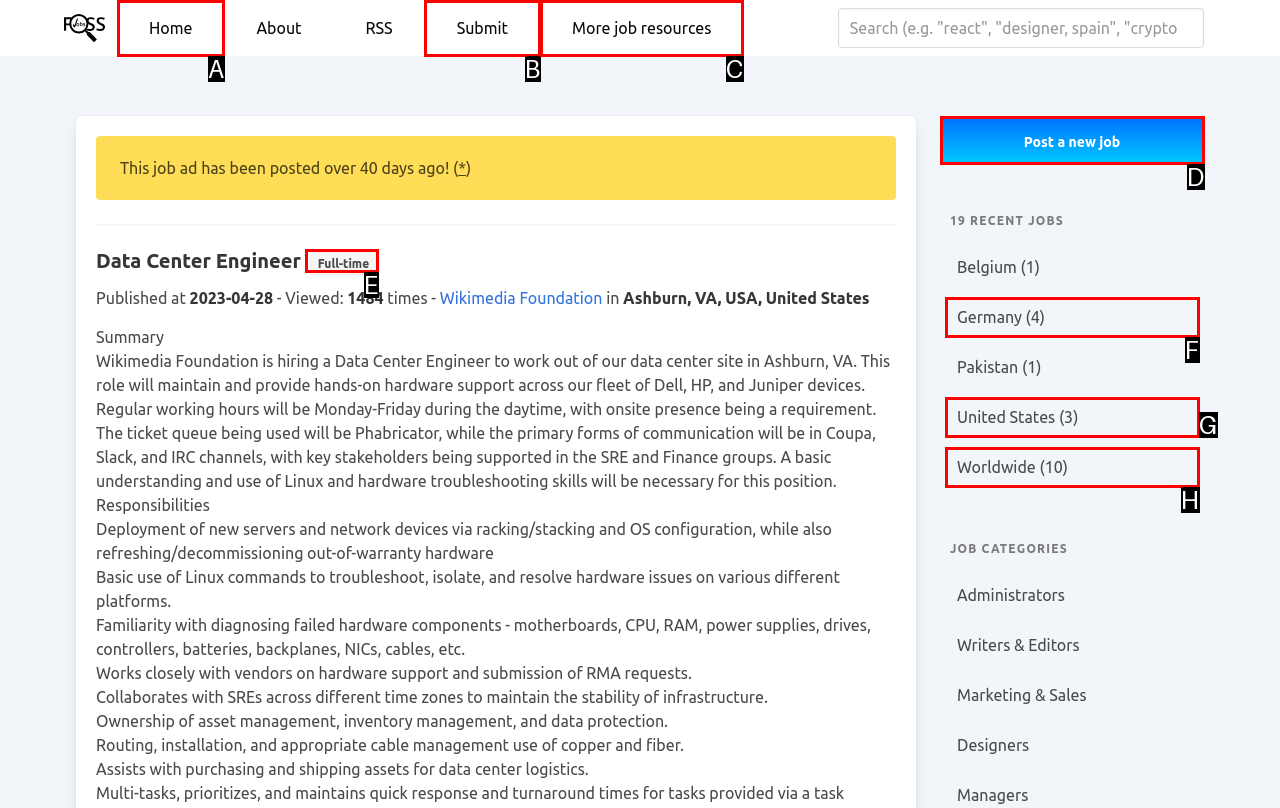Match the description: Post a new job to the correct HTML element. Provide the letter of your choice from the given options.

D